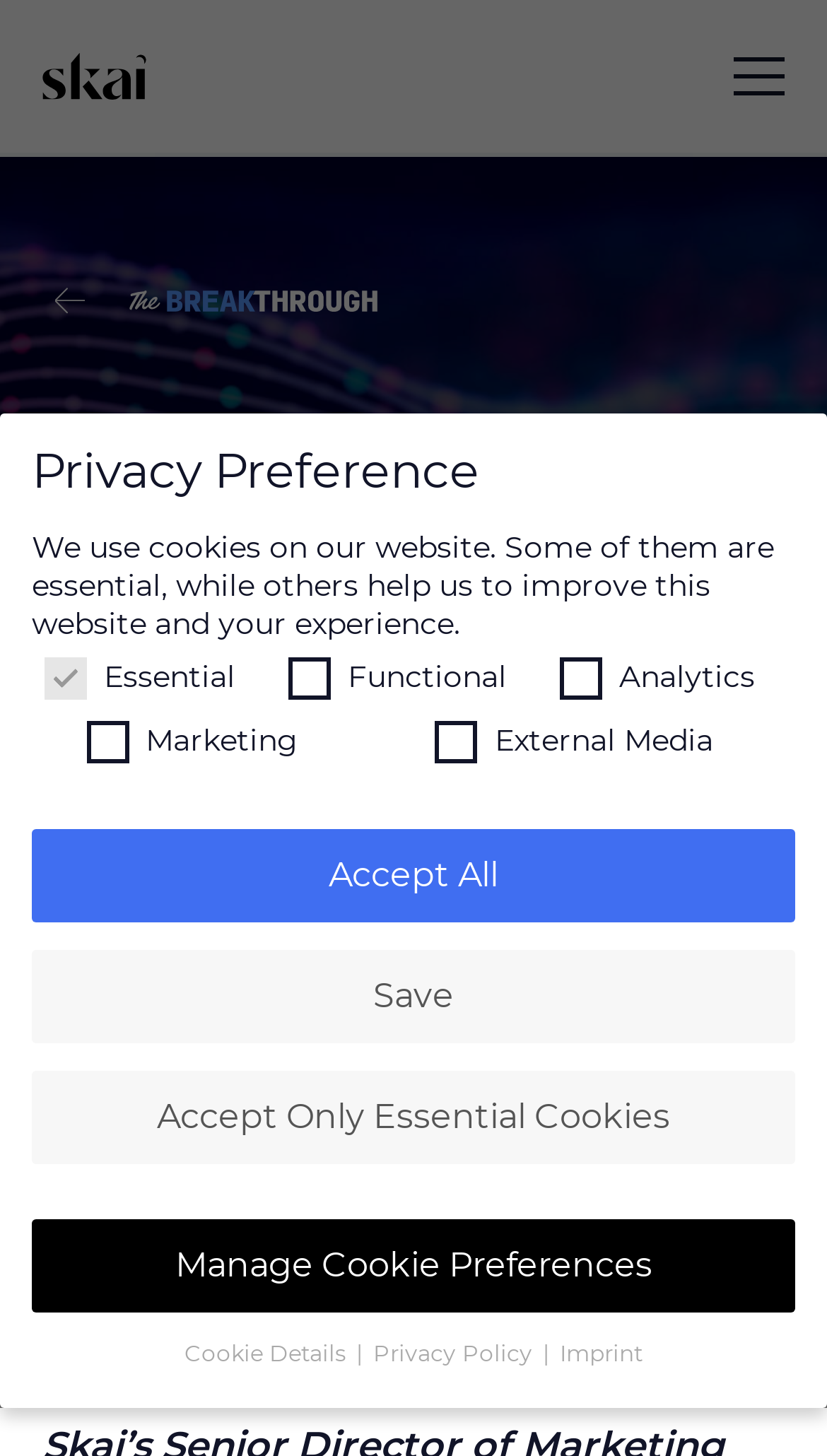Pinpoint the bounding box coordinates of the clickable element to carry out the following instruction: "read article by Chris 'Coz' Costello."

[0.285, 0.661, 0.749, 0.693]